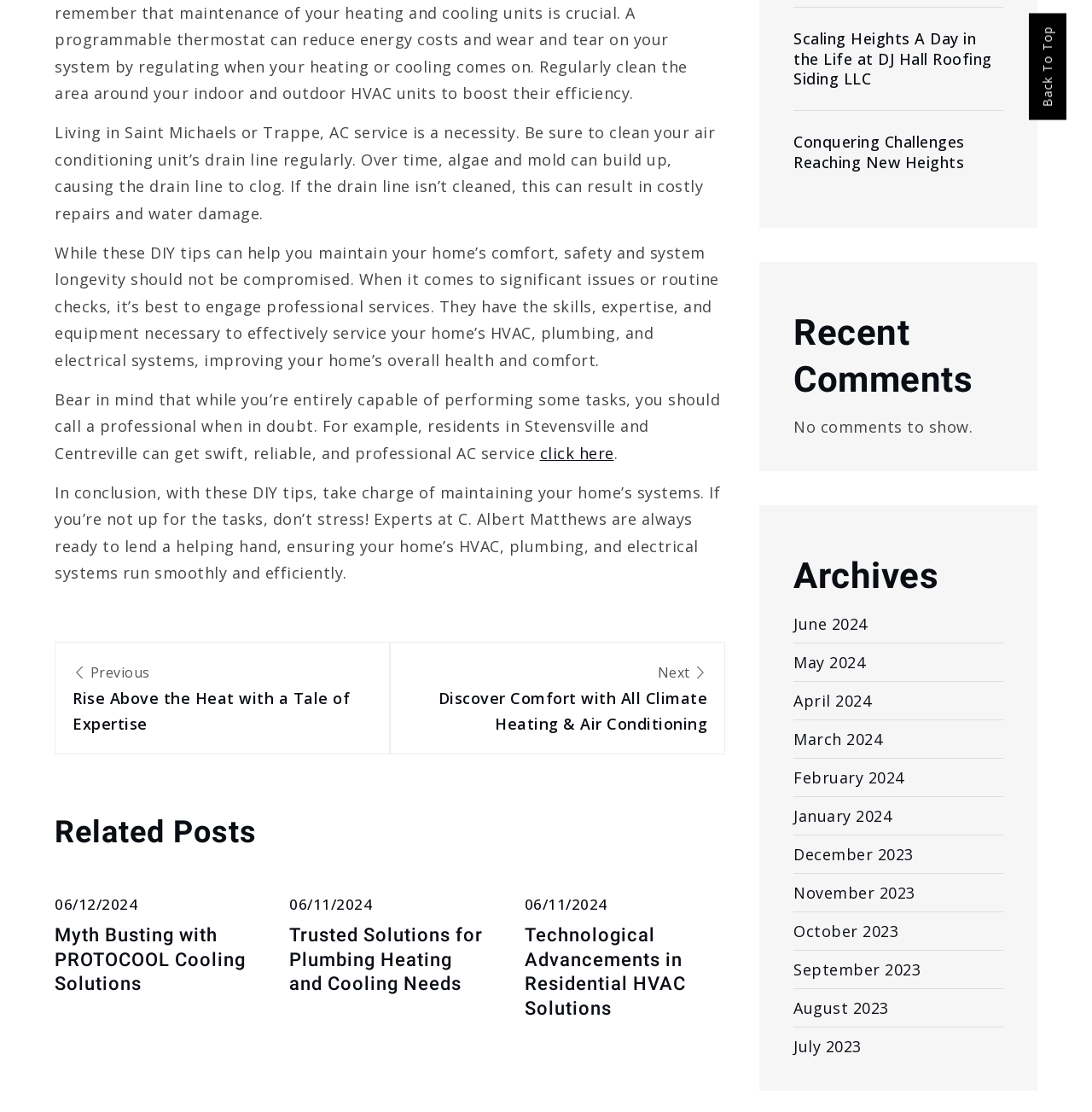What is the purpose of the 'Back To Top' button?
Refer to the image and provide a one-word or short phrase answer.

To scroll back to the top of the page